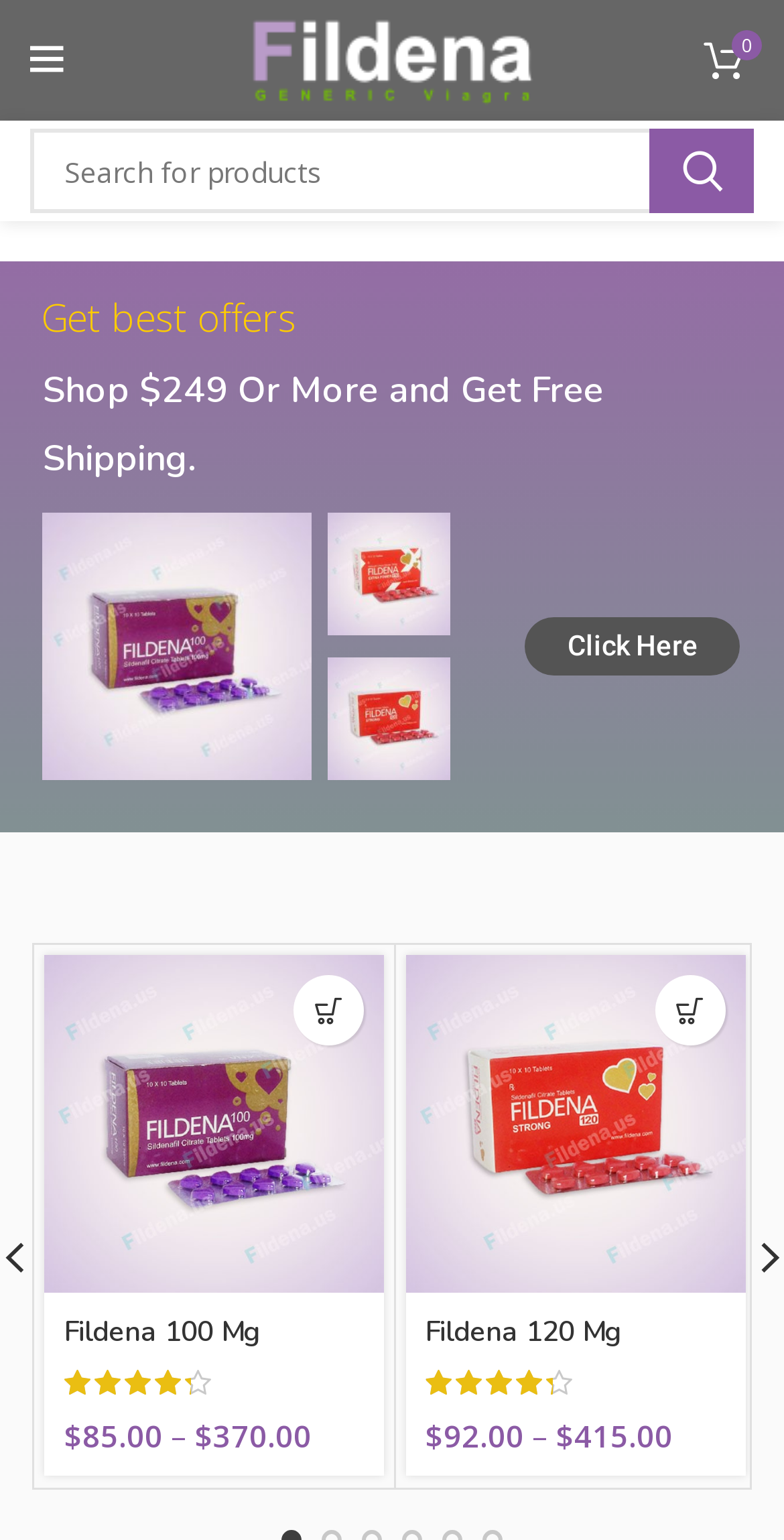Locate the bounding box for the described UI element: "Fildena 120 Mg". Ensure the coordinates are four float numbers between 0 and 1, formatted as [left, top, right, bottom].

[0.543, 0.852, 0.792, 0.877]